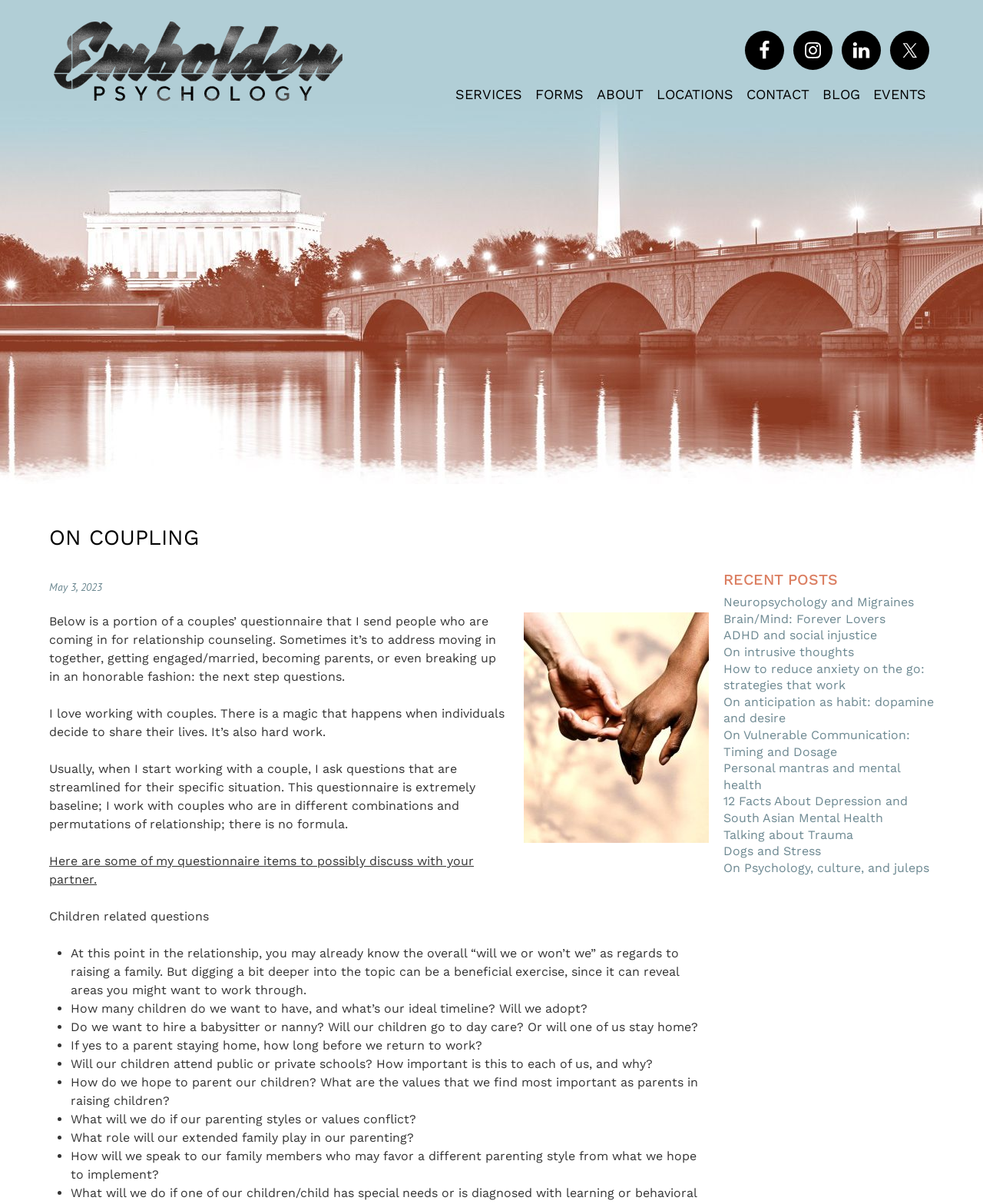What is the name of the psychology practice?
Give a one-word or short-phrase answer derived from the screenshot.

Embolden Psychology